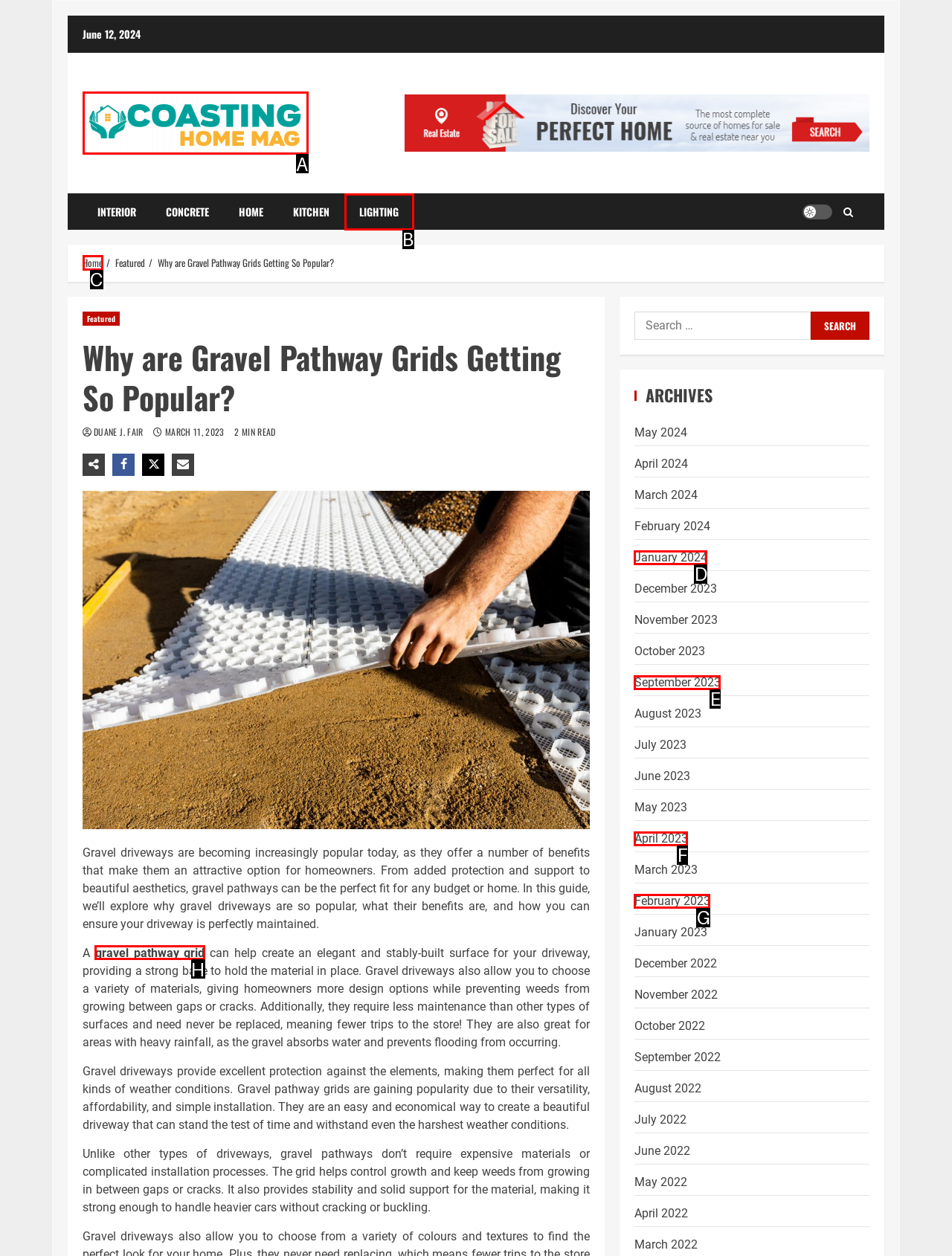Using the description: gravel pathway grid, find the corresponding HTML element. Provide the letter of the matching option directly.

H